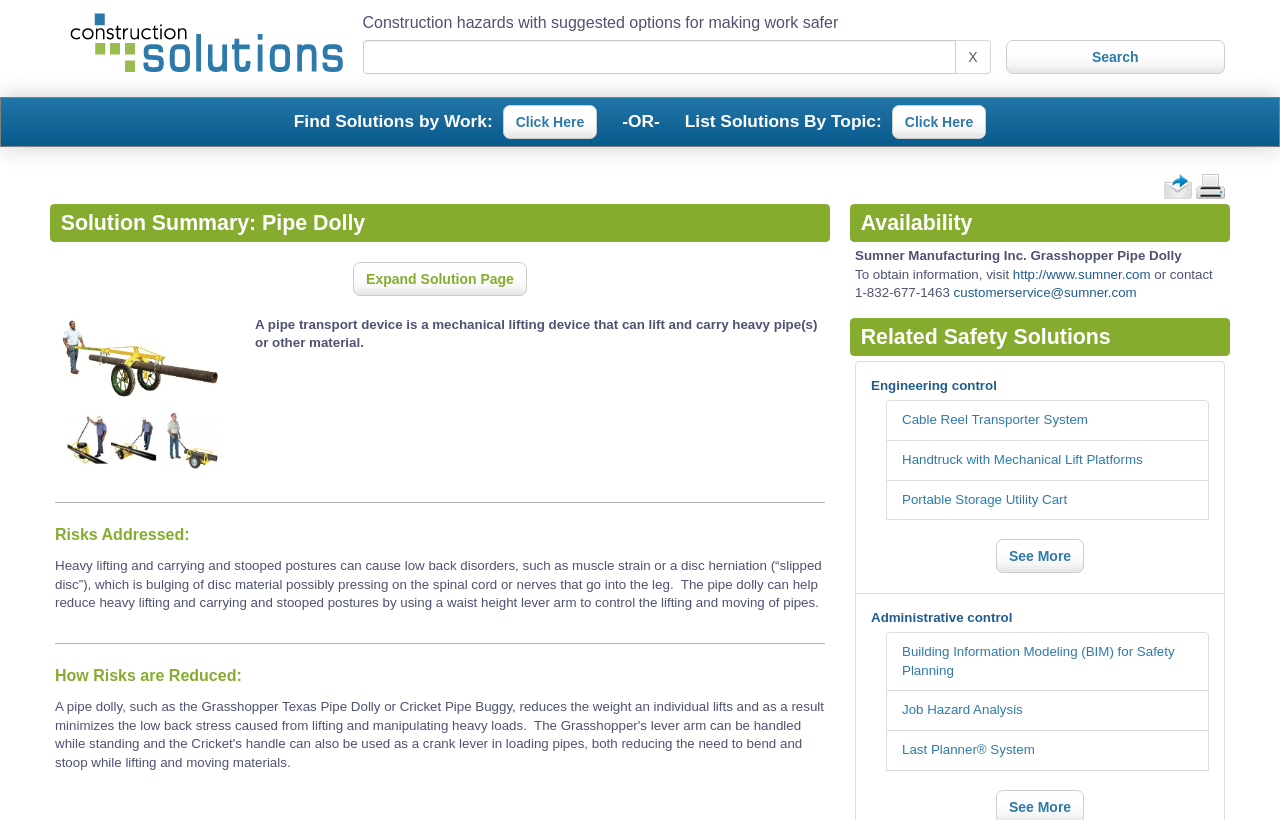Based on the image, please elaborate on the answer to the following question:
What is the name of the company that manufactures the Pipe Dolly?

I found the answer by looking at the text 'Sumner Manufacturing Inc. Grasshopper Pipe Dolly' which suggests that Sumner Manufacturing Inc. is the company that manufactures the Pipe Dolly.